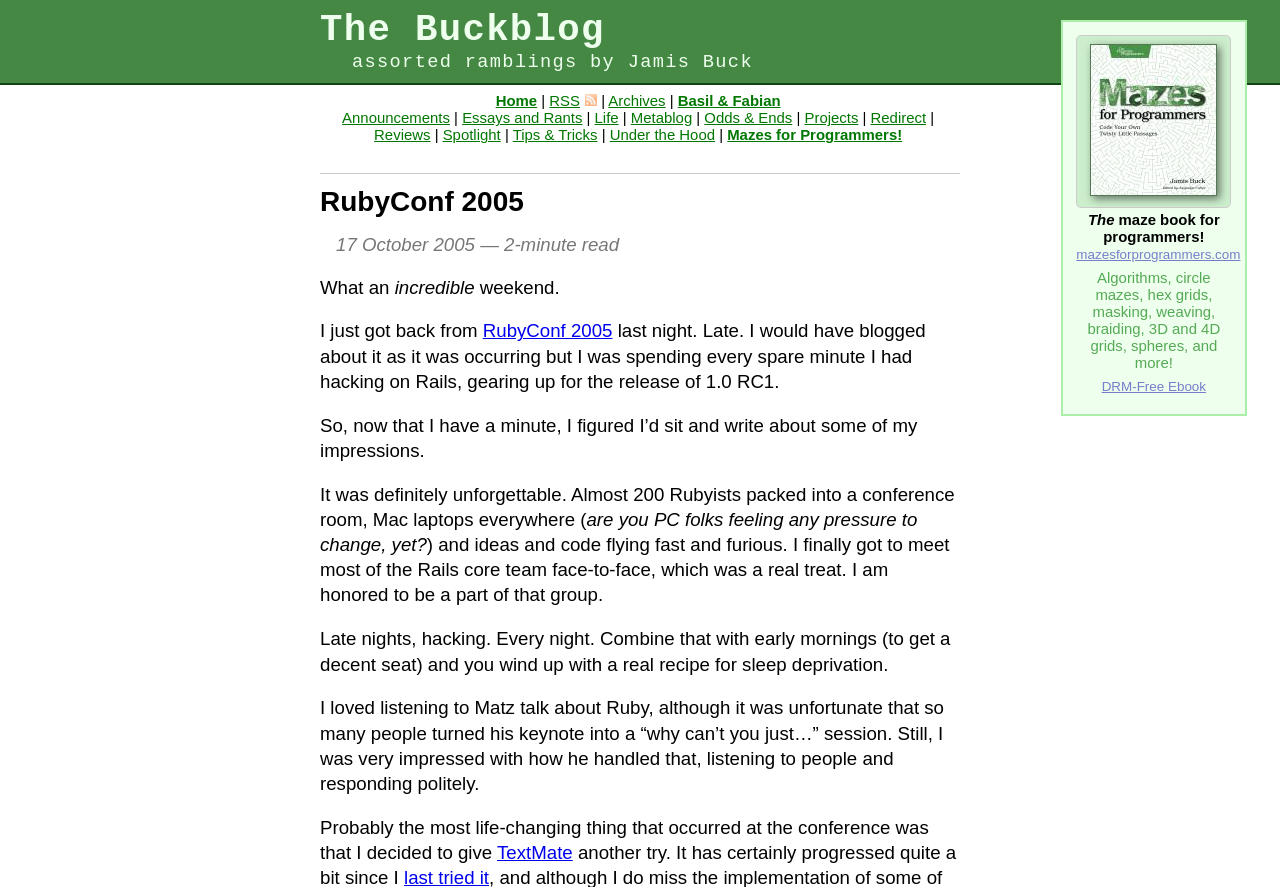What is the name of the blog?
Based on the image, give a concise answer in the form of a single word or short phrase.

The Buckblog